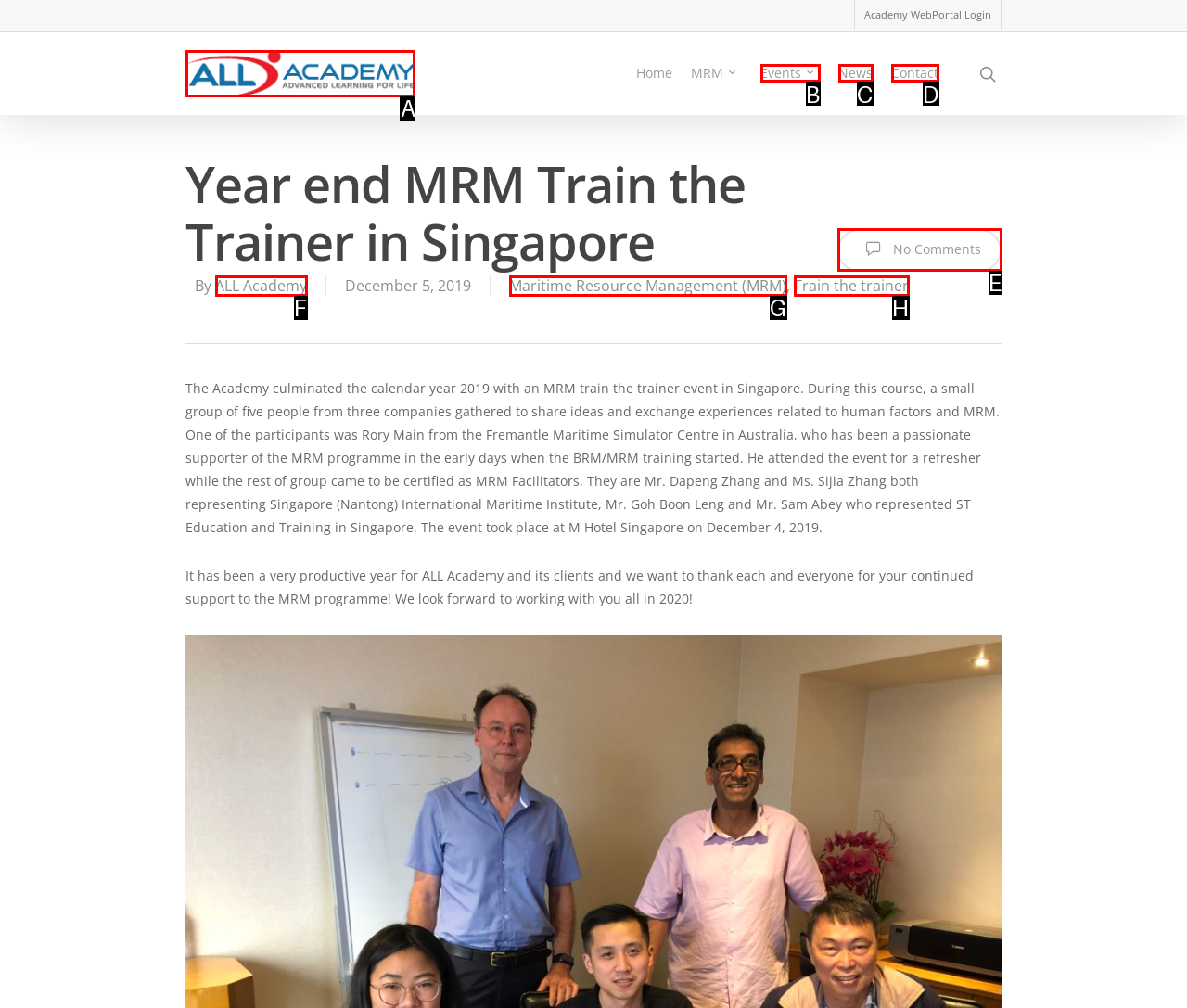Pinpoint the HTML element that fits the description: Events
Answer by providing the letter of the correct option.

B